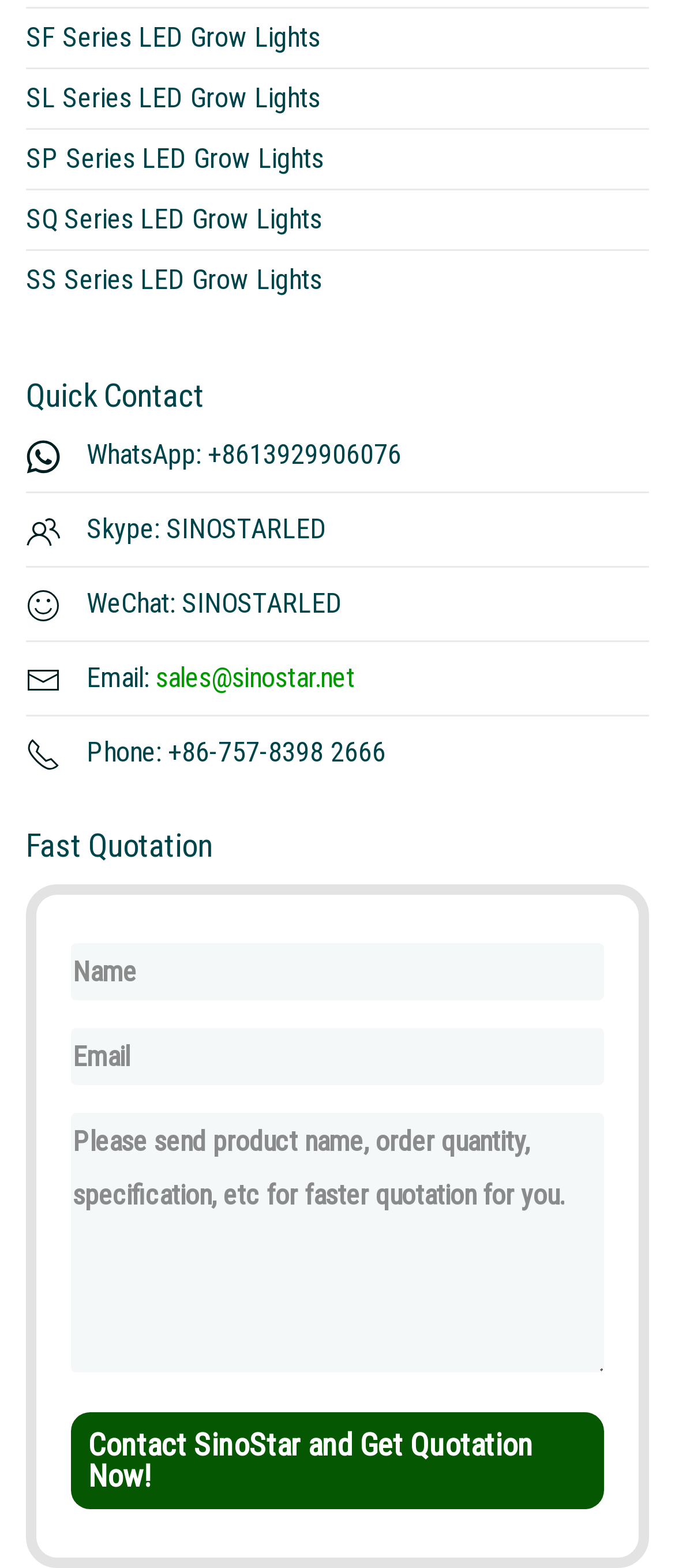Give a one-word or short phrase answer to this question: 
What is the email address for sales?

sales@sinostar.net